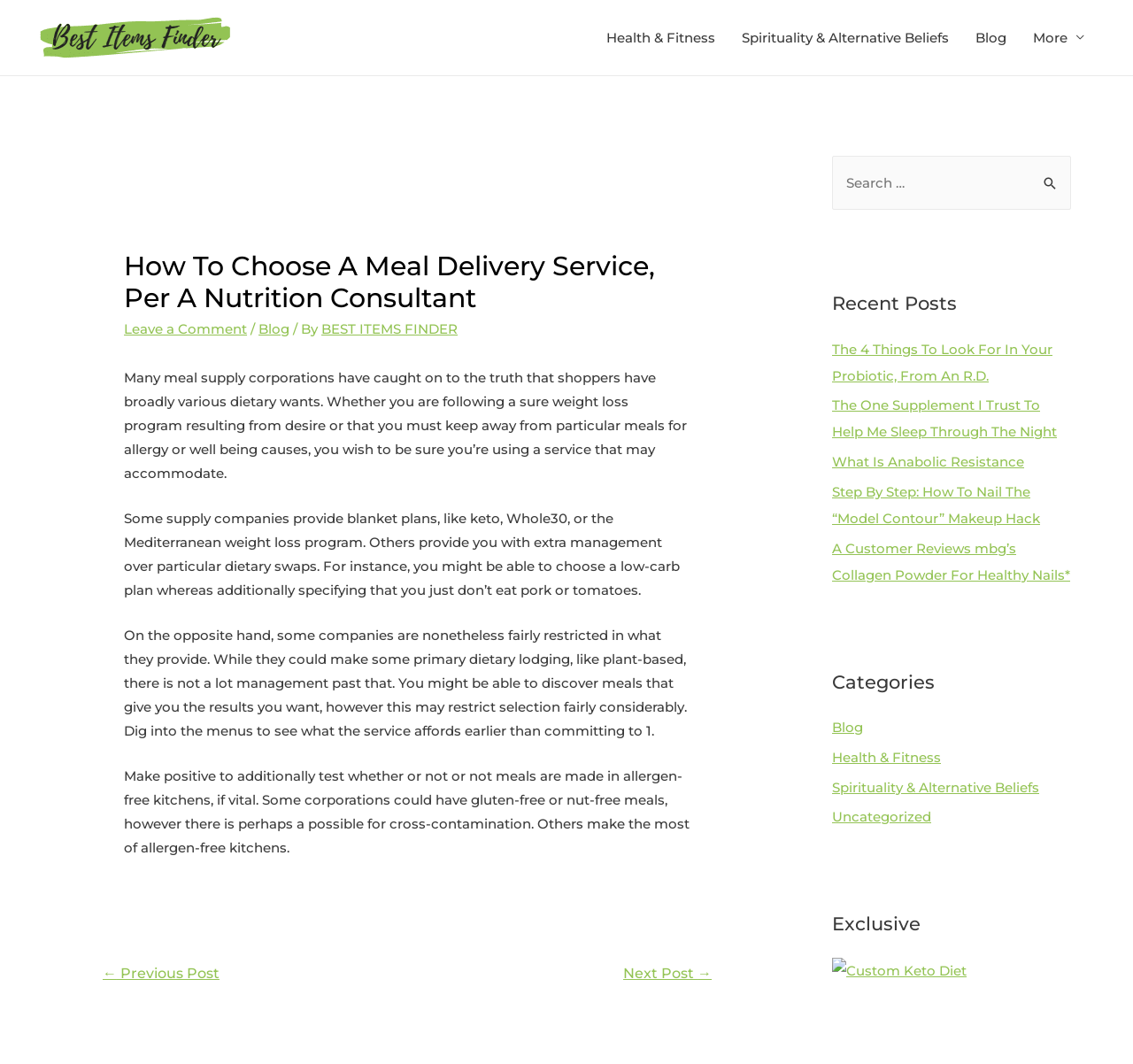Locate the primary heading on the webpage and return its text.

How To Choose A Meal Delivery Service, Per A Nutrition Consultant